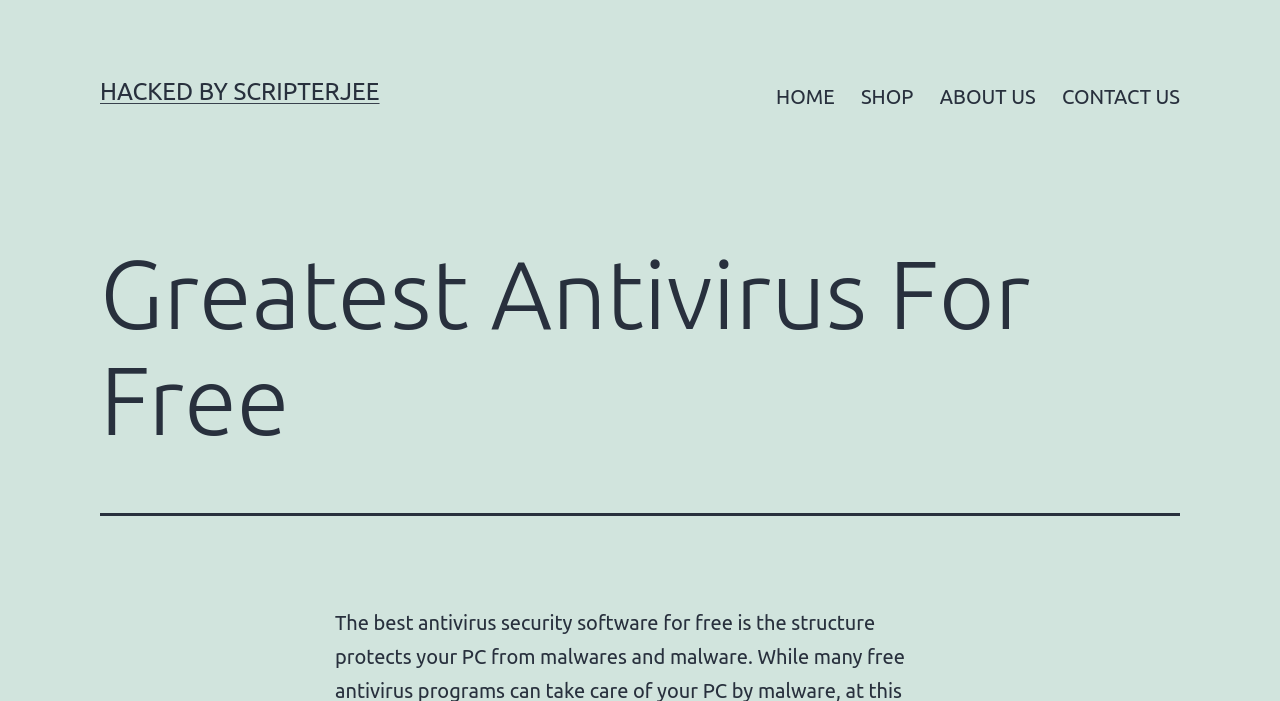Give a succinct answer to this question in a single word or phrase: 
What is the position of the 'CONTACT US' link?

Rightmost